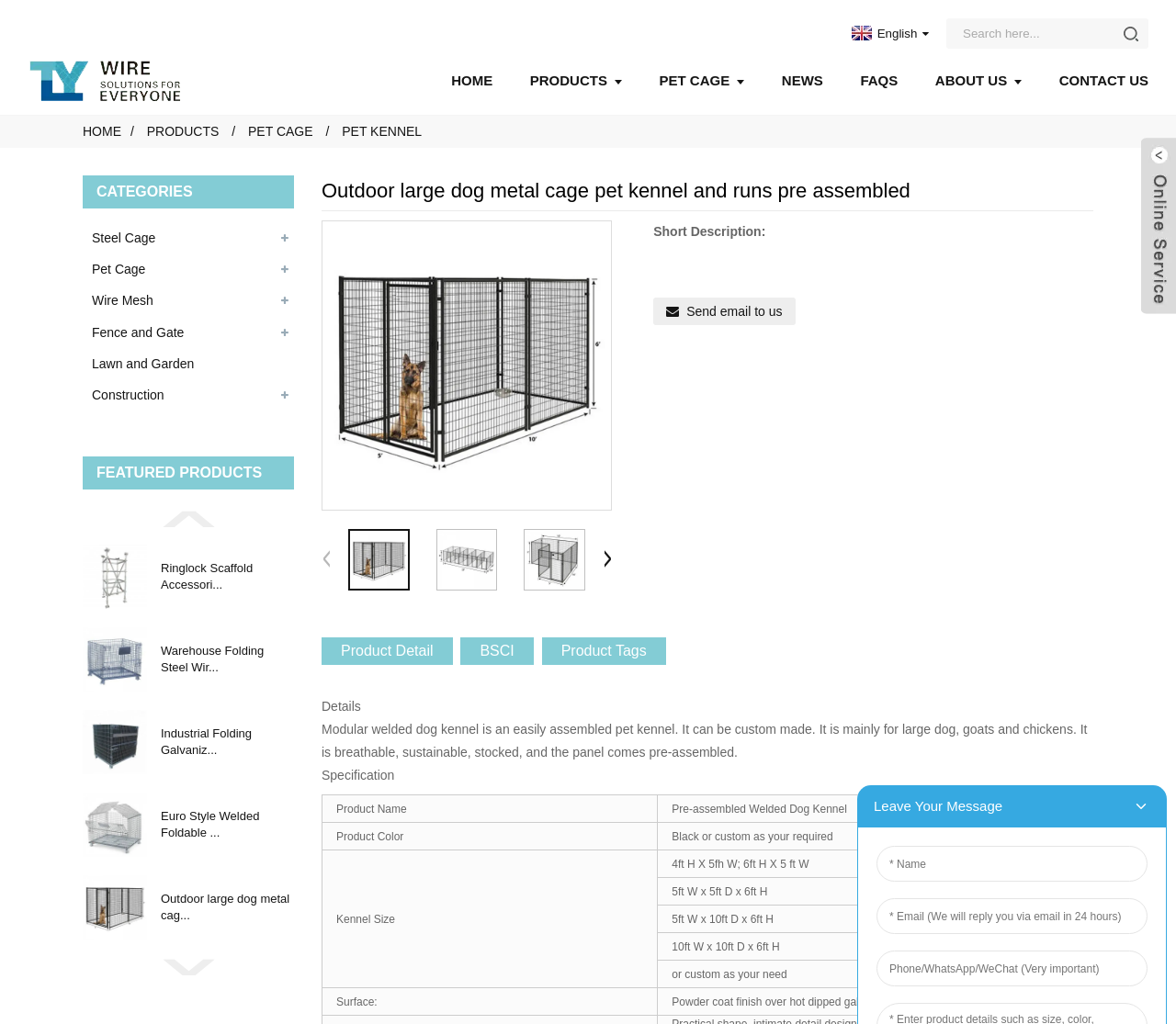Find the bounding box coordinates of the element to click in order to complete this instruction: "Click the HOME link". The bounding box coordinates must be four float numbers between 0 and 1, denoted as [left, top, right, bottom].

[0.384, 0.054, 0.419, 0.103]